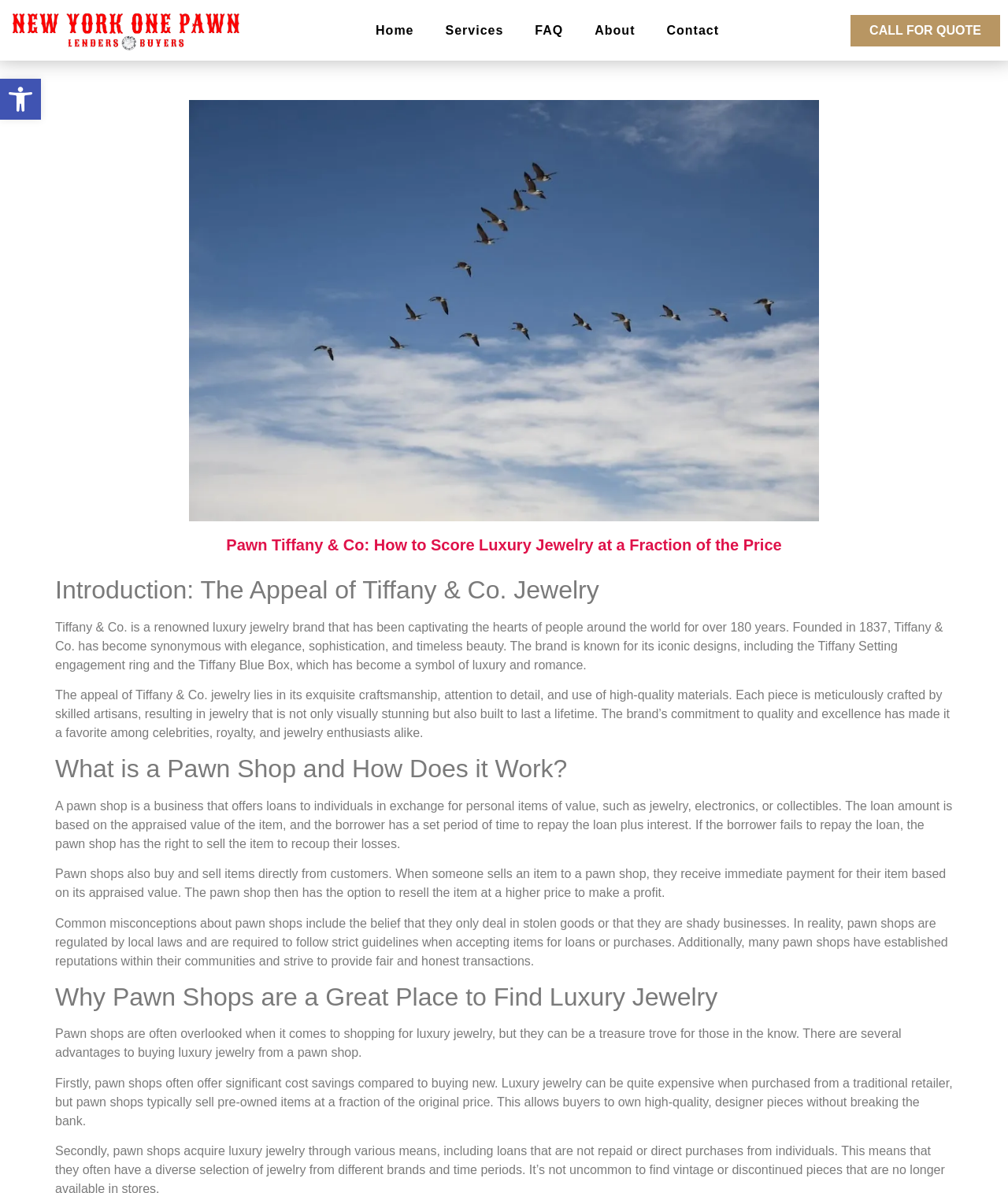Extract the bounding box coordinates for the UI element described as: "Services".

[0.426, 0.01, 0.515, 0.041]